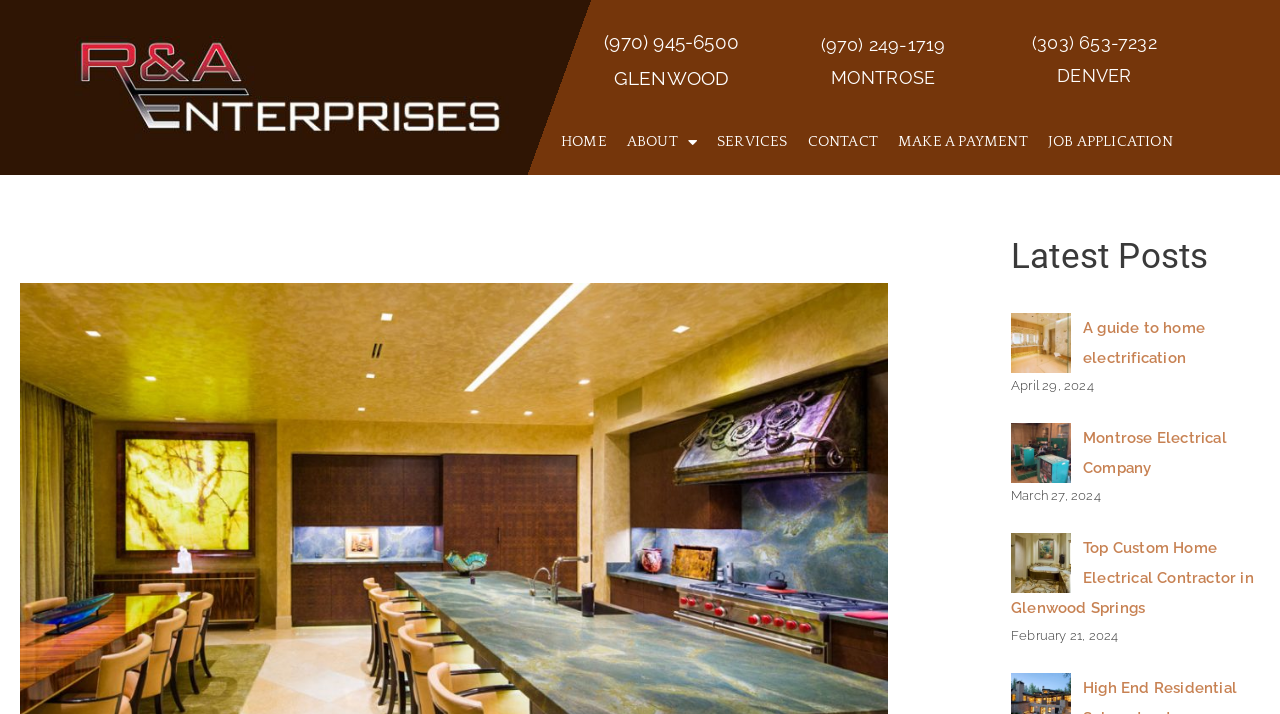Generate the text of the webpage's primary heading.

The Best Local Electrician